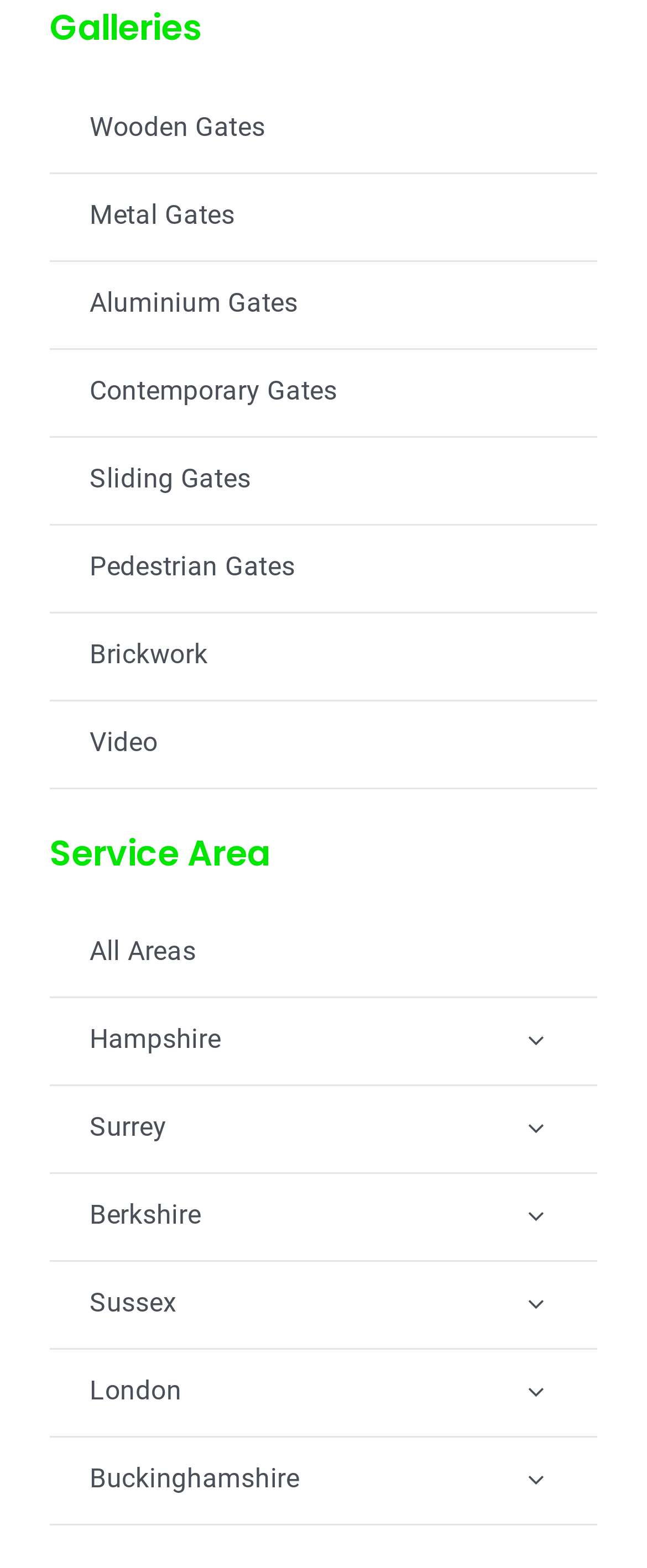Determine the coordinates of the bounding box for the clickable area needed to execute this instruction: "View Service Area".

[0.077, 0.53, 0.418, 0.56]